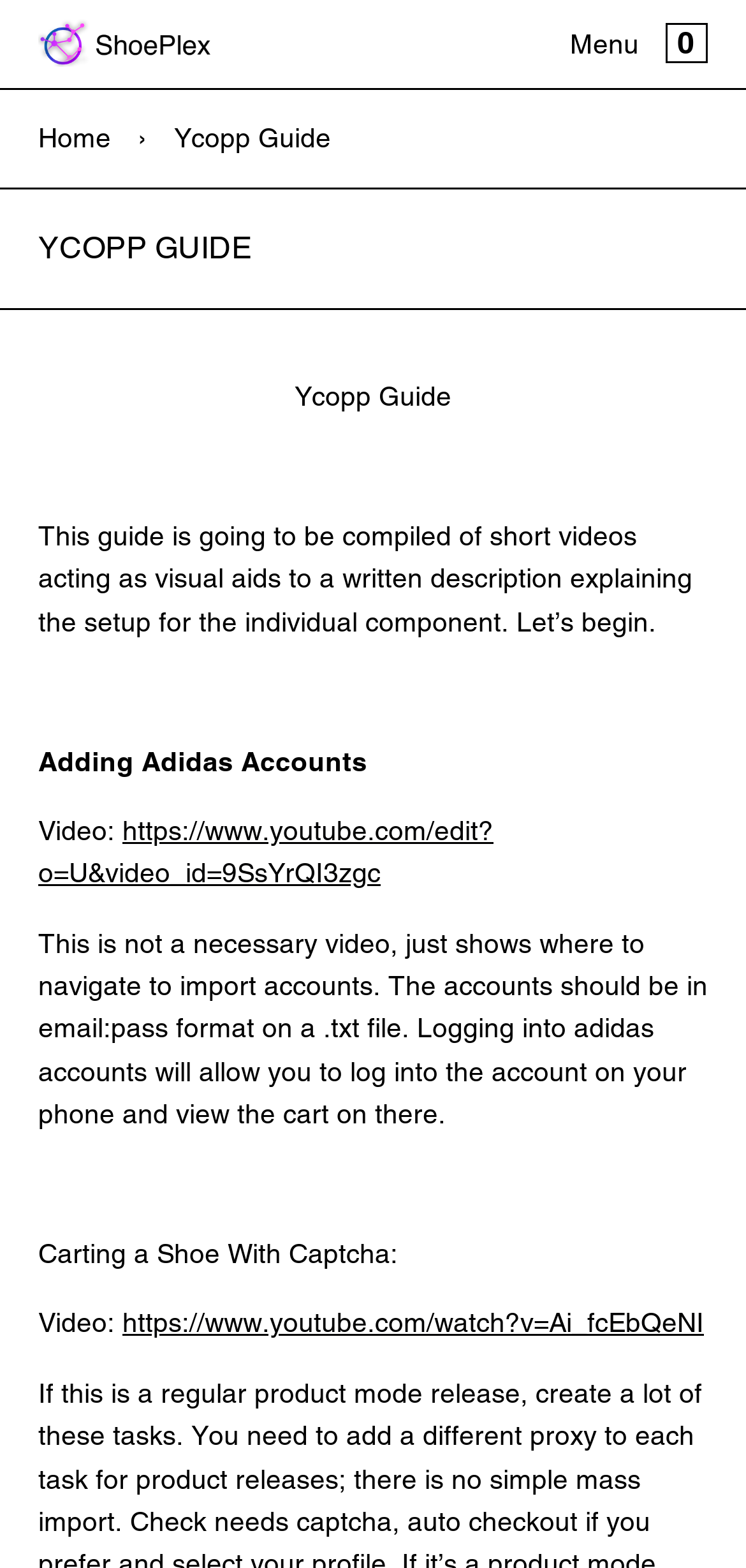Indicate the bounding box coordinates of the element that must be clicked to execute the instruction: "Click the 'Register' link". The coordinates should be given as four float numbers between 0 and 1, i.e., [left, top, right, bottom].

[0.145, 0.07, 0.353, 0.132]